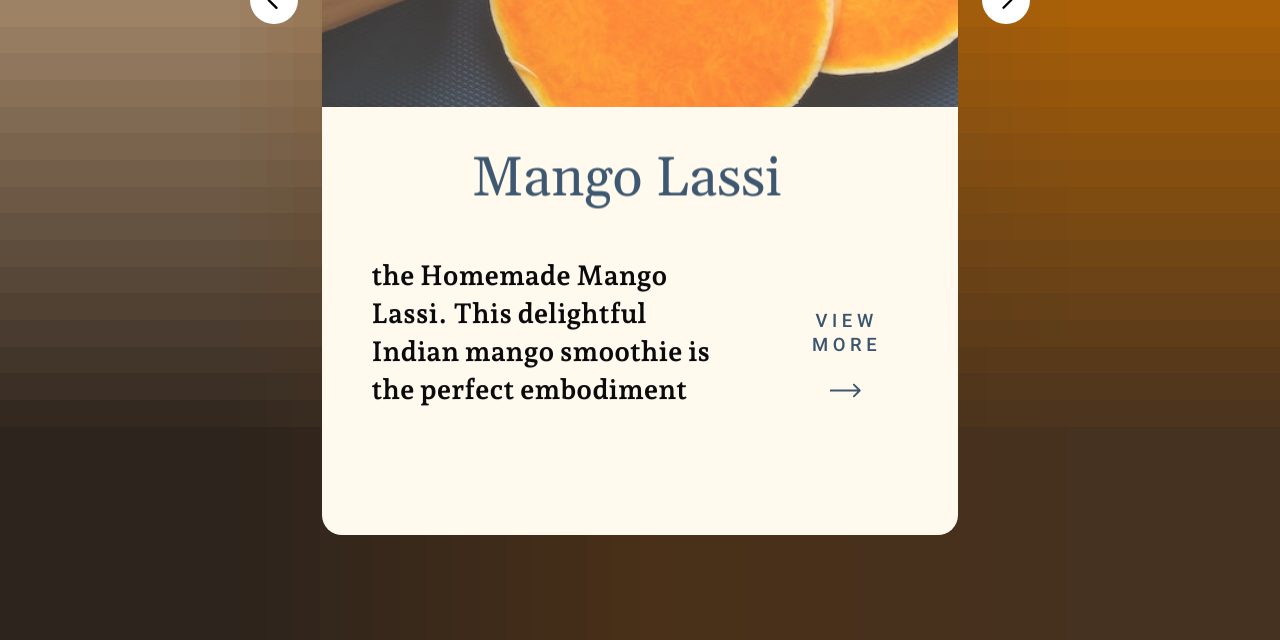Using the element description: "View More", determine the bounding box coordinates for the specified UI element. The coordinates should be four float numbers between 0 and 1, [left, top, right, bottom].

[0.622, 0.485, 0.701, 0.557]